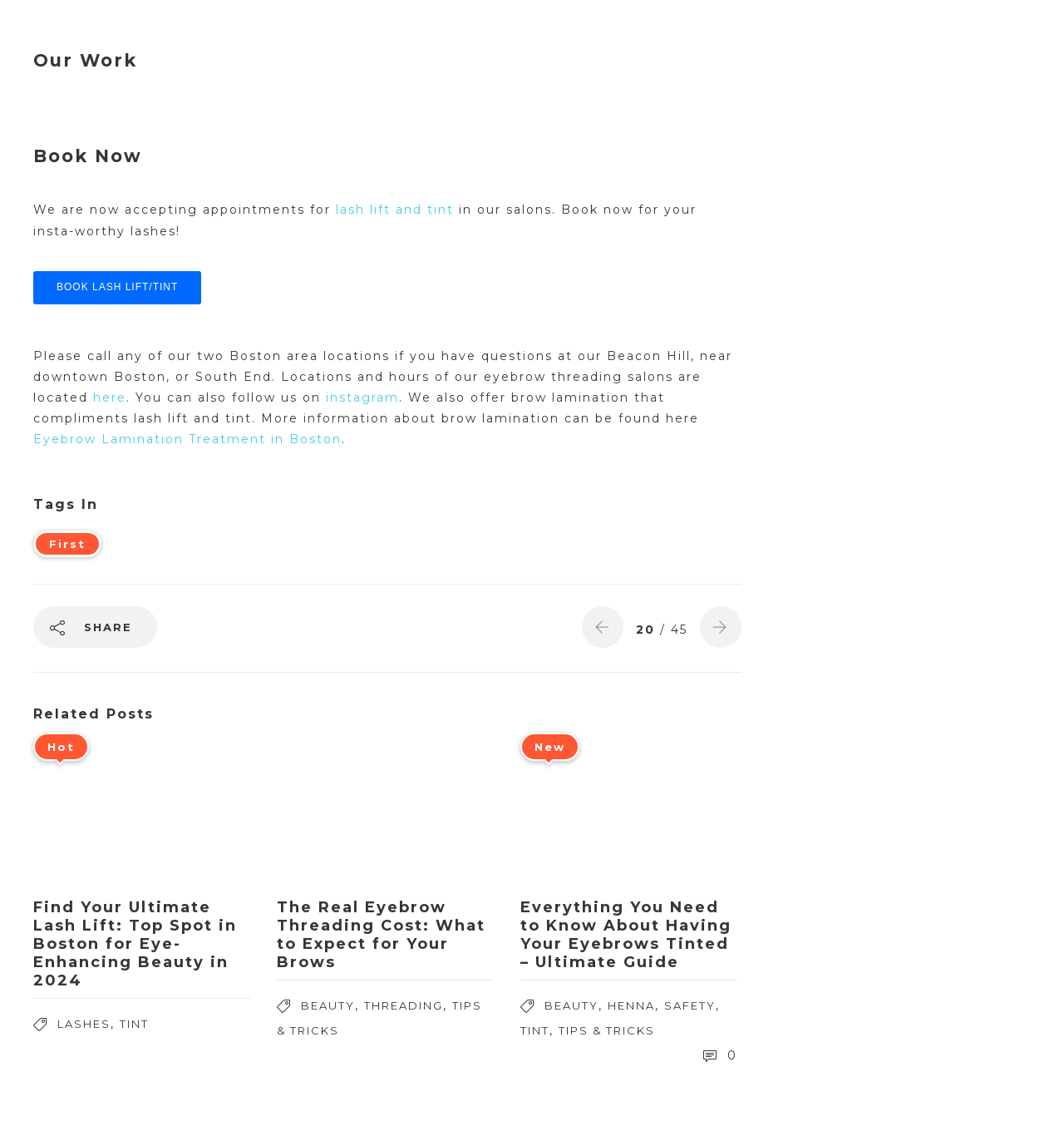Determine the bounding box coordinates for the clickable element to execute this instruction: "View related posts". Provide the coordinates as four float numbers between 0 and 1, i.e., [left, top, right, bottom].

[0.031, 0.627, 0.697, 0.641]